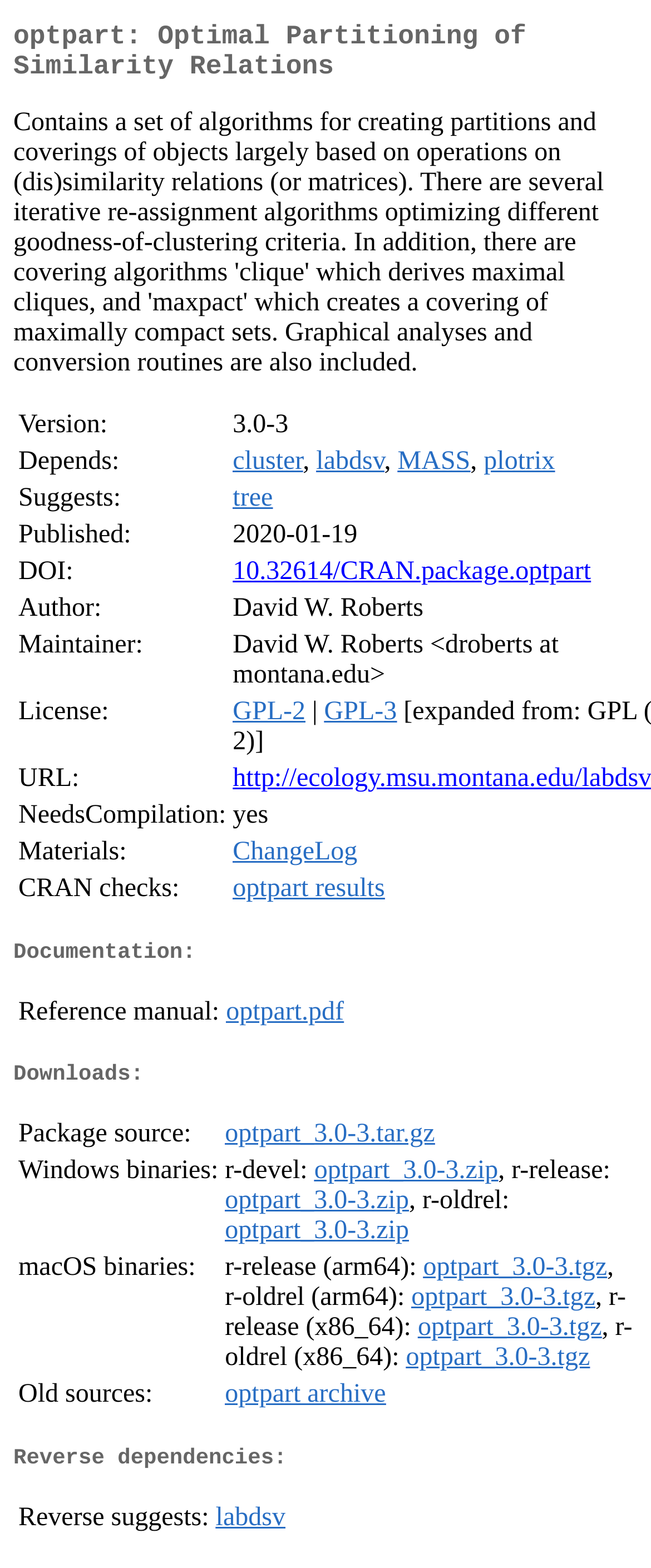What is the license of the package?
Using the image as a reference, answer the question in detail.

The license of the package is 'GPL-2' and 'GPL-3' which are mentioned in the 'License:' section of the webpage.